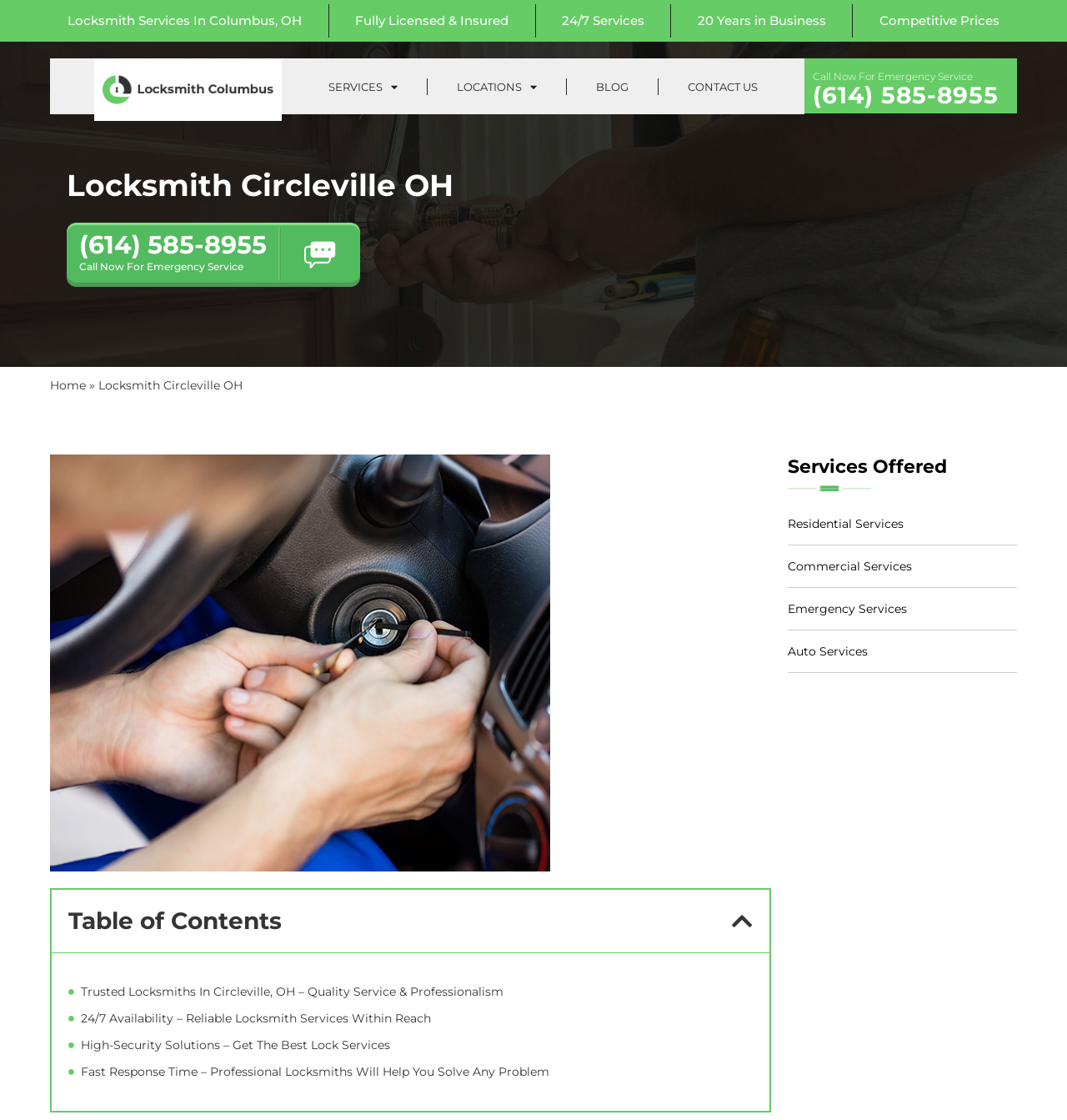Please find and report the bounding box coordinates of the element to click in order to perform the following action: "Click the 'SERVICES' dropdown menu". The coordinates should be expressed as four float numbers between 0 and 1, in the format [left, top, right, bottom].

[0.281, 0.07, 0.401, 0.085]